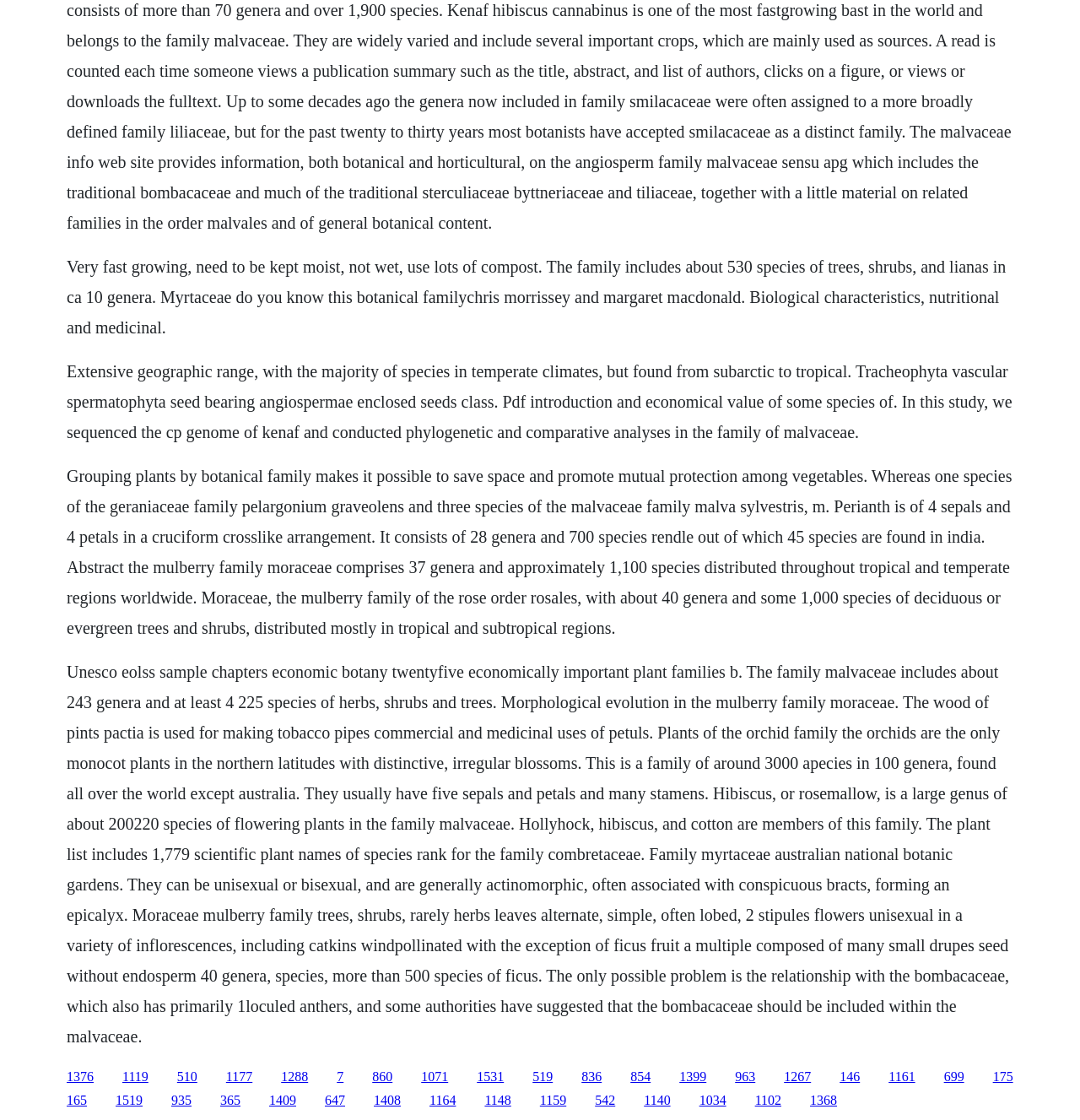What is the characteristic of the perianth in the Geraniaceae family?
Please respond to the question with a detailed and thorough explanation.

The text states that the perianth is of 4 sepals and 4 petals in a cruciform crosslike arrangement in the Geraniaceae family.